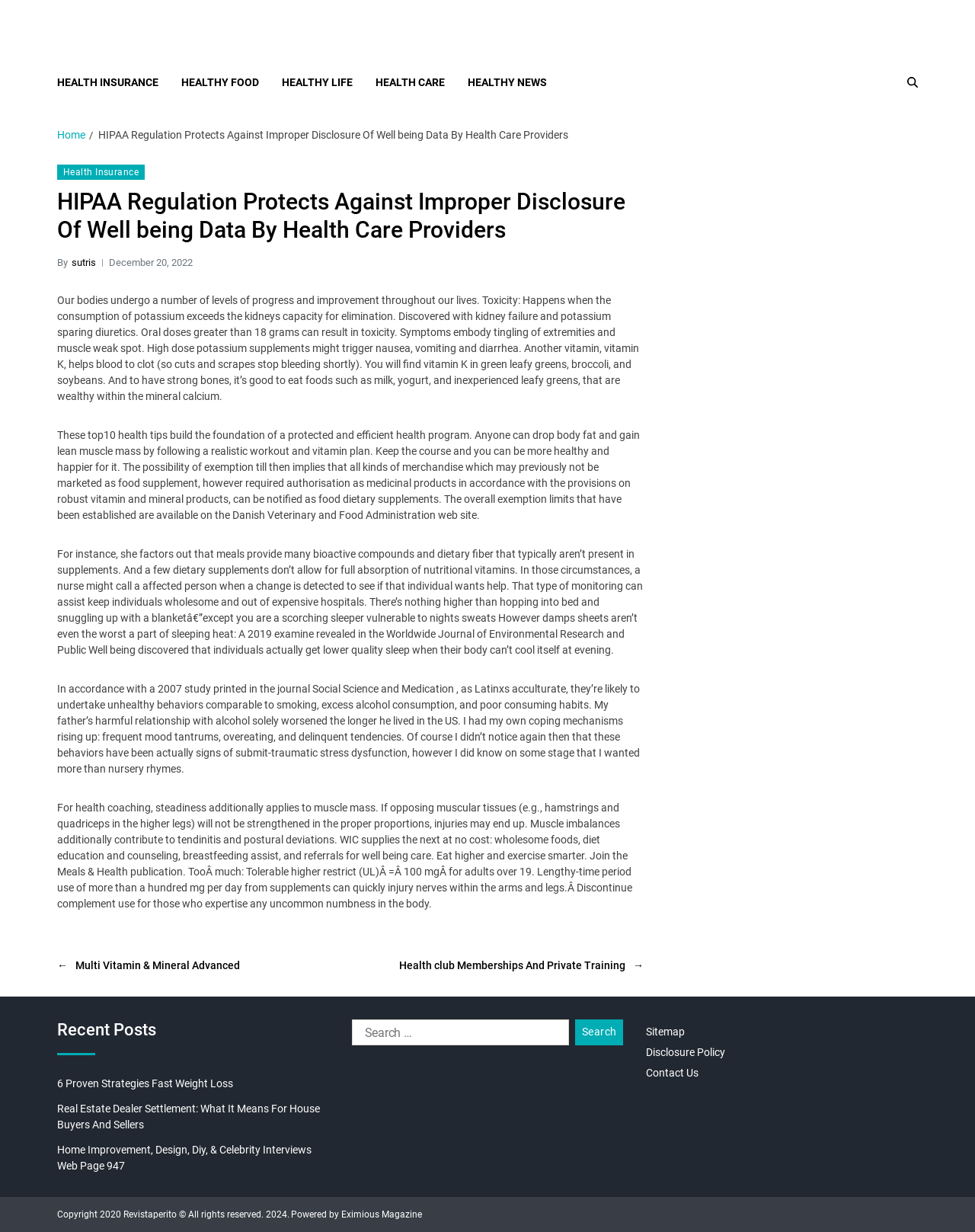Please provide the bounding box coordinates in the format (top-left x, top-left y, bottom-right x, bottom-right y). Remember, all values are floating point numbers between 0 and 1. What is the bounding box coordinate of the region described as: Health Insurance

[0.059, 0.133, 0.148, 0.146]